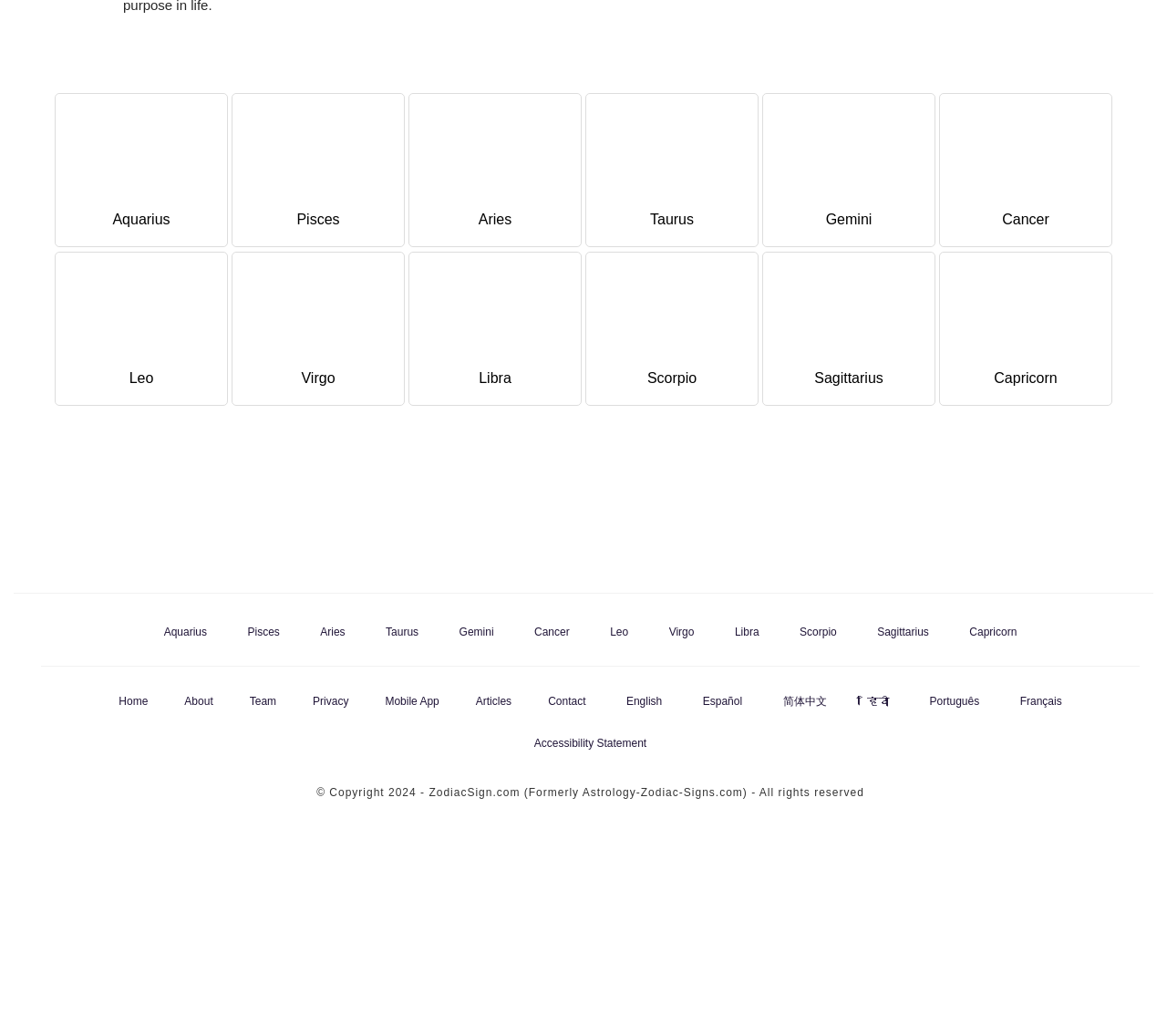Please provide a comprehensive answer to the question below using the information from the image: What is the language of the '简体中文' link?

The '简体中文' link is a language option, and based on the characters, it can be inferred that the language is Chinese. Specifically, it is Simplified Chinese, which is used in mainland China.